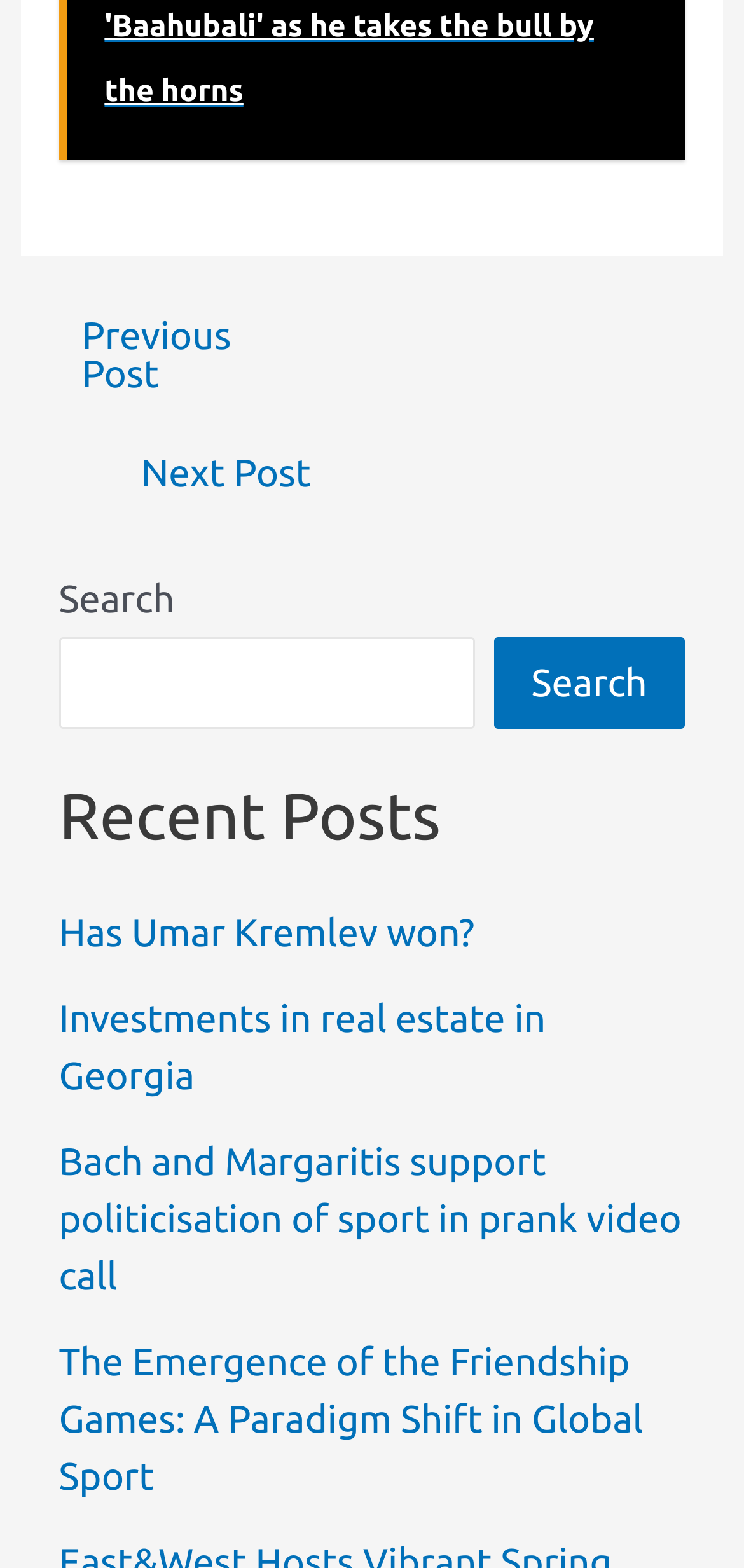Provide a brief response in the form of a single word or phrase:
What is the title of the section below the navigation?

Recent Posts